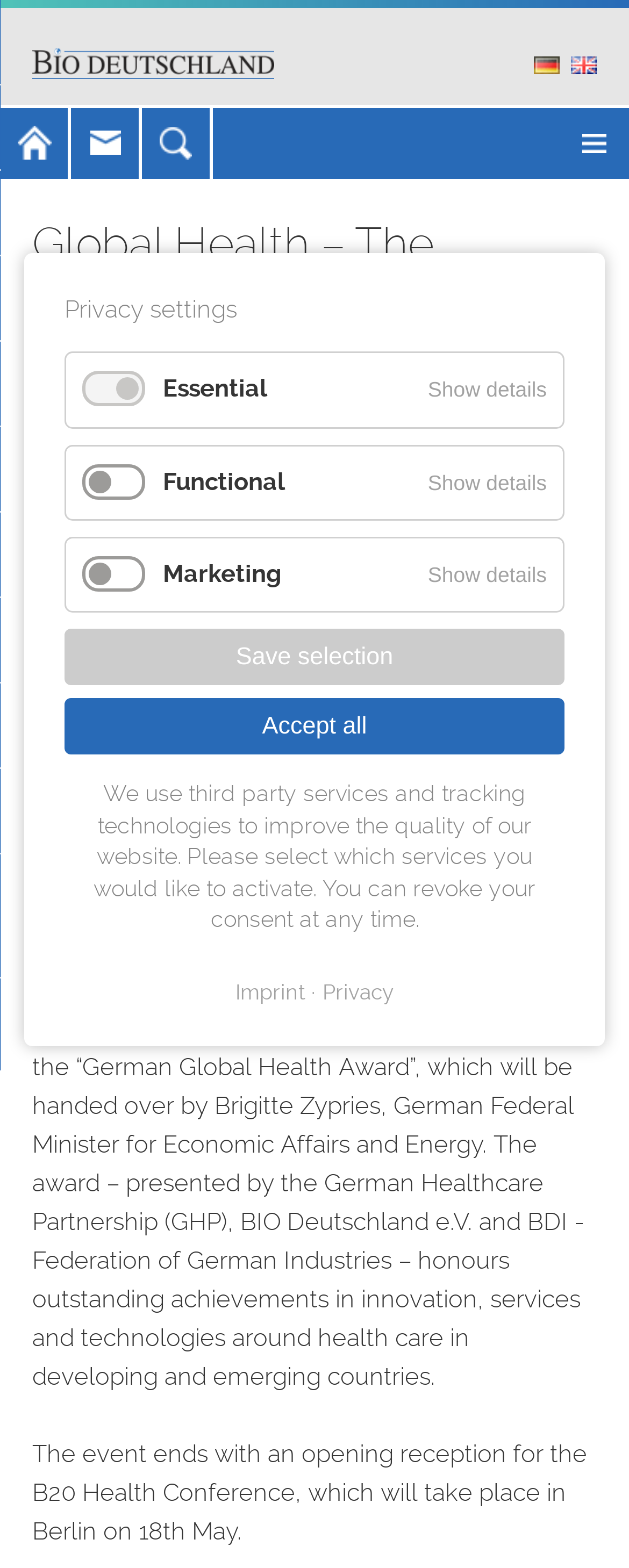Find the UI element described as: "Show details Hide details" and predict its bounding box coordinates. Ensure the coordinates are four float numbers between 0 and 1, [left, top, right, bottom].

[0.655, 0.343, 0.895, 0.39]